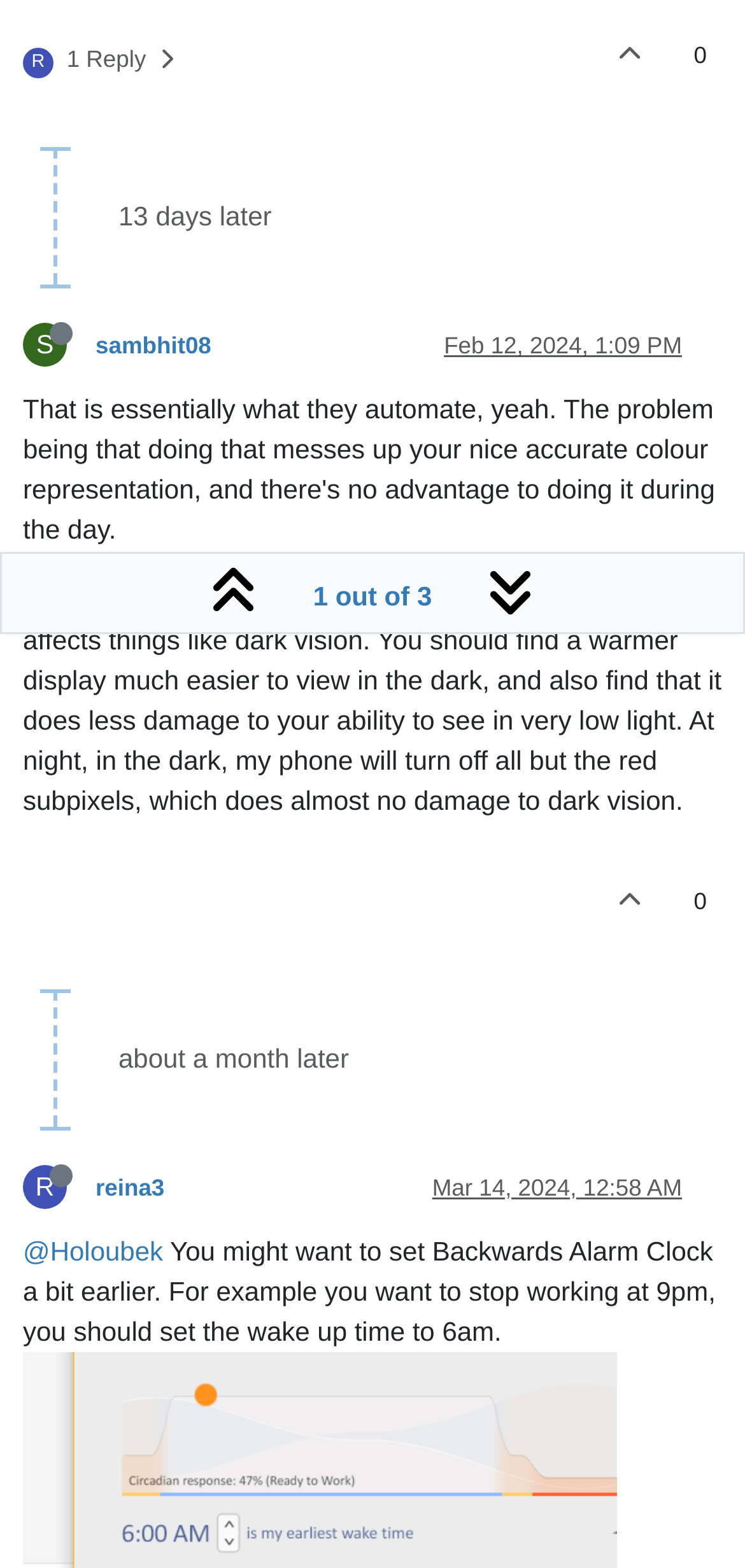Ascertain the bounding box coordinates for the UI element detailed here: "Mar 14, 2024, 12:58 AM". The coordinates should be provided as [left, top, right, bottom] with each value being a float between 0 and 1.

[0.58, 0.749, 0.915, 0.766]